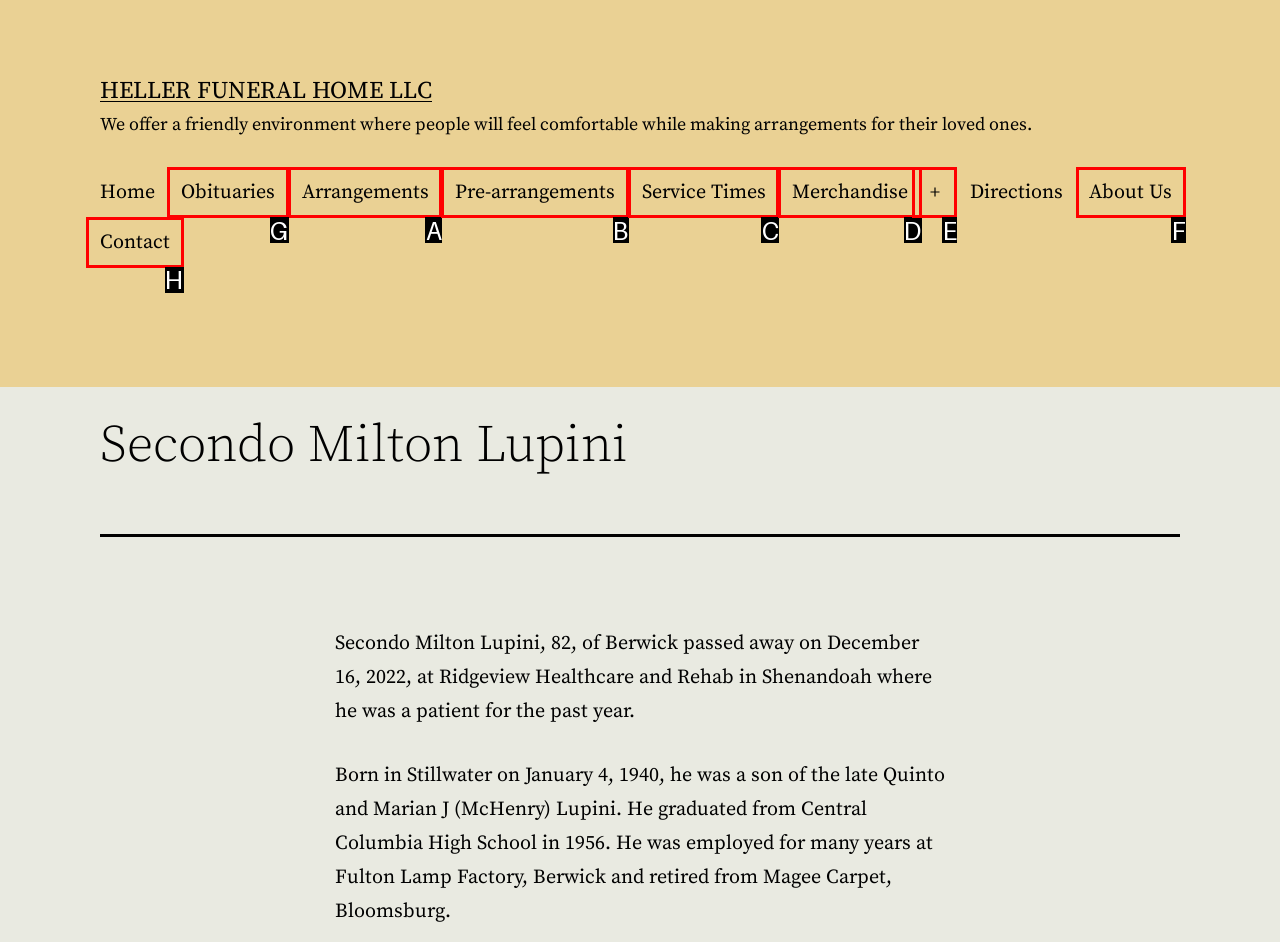Identify the HTML element to click to fulfill this task: View Obituaries
Answer with the letter from the given choices.

G